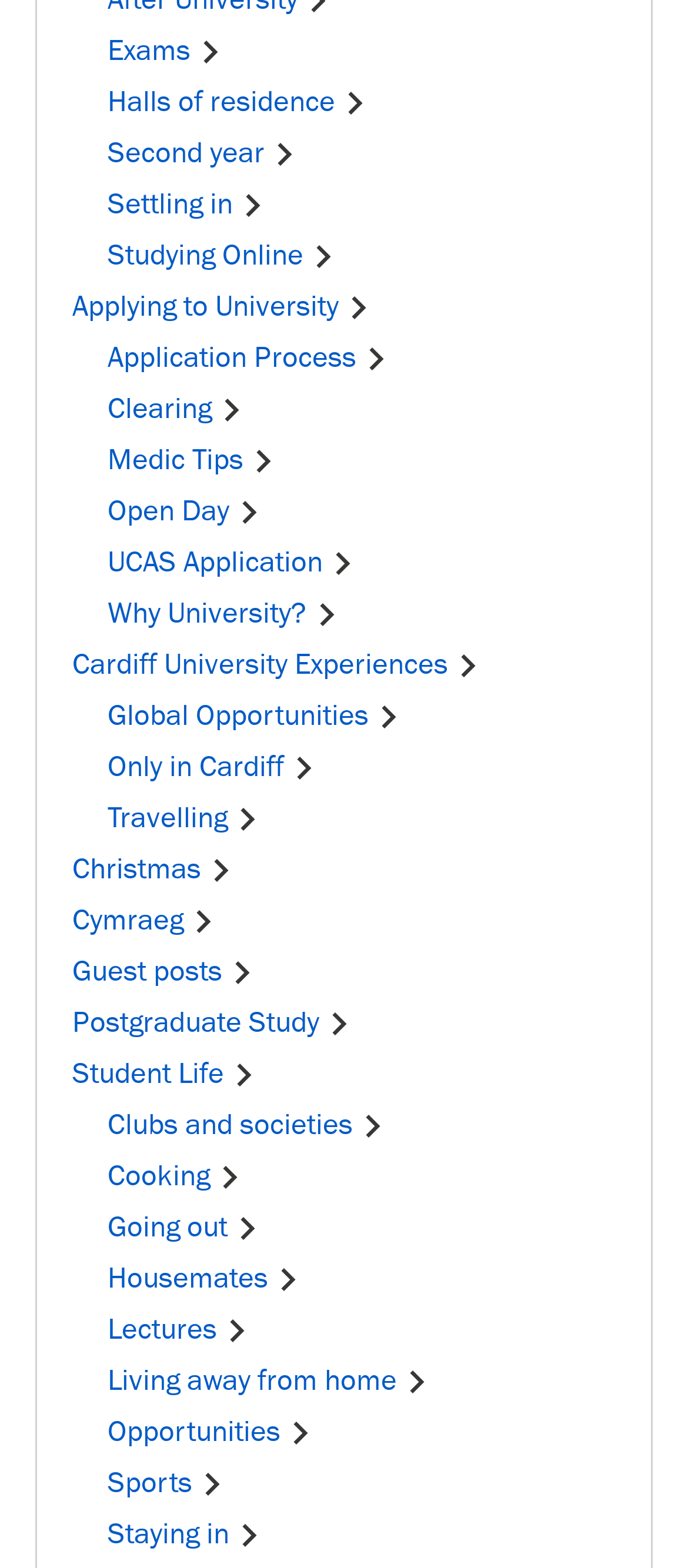Using the provided element description: "Halls of residenceChevron right", identify the bounding box coordinates. The coordinates should be four floats between 0 and 1 in the order [left, top, right, bottom].

[0.156, 0.054, 0.546, 0.076]